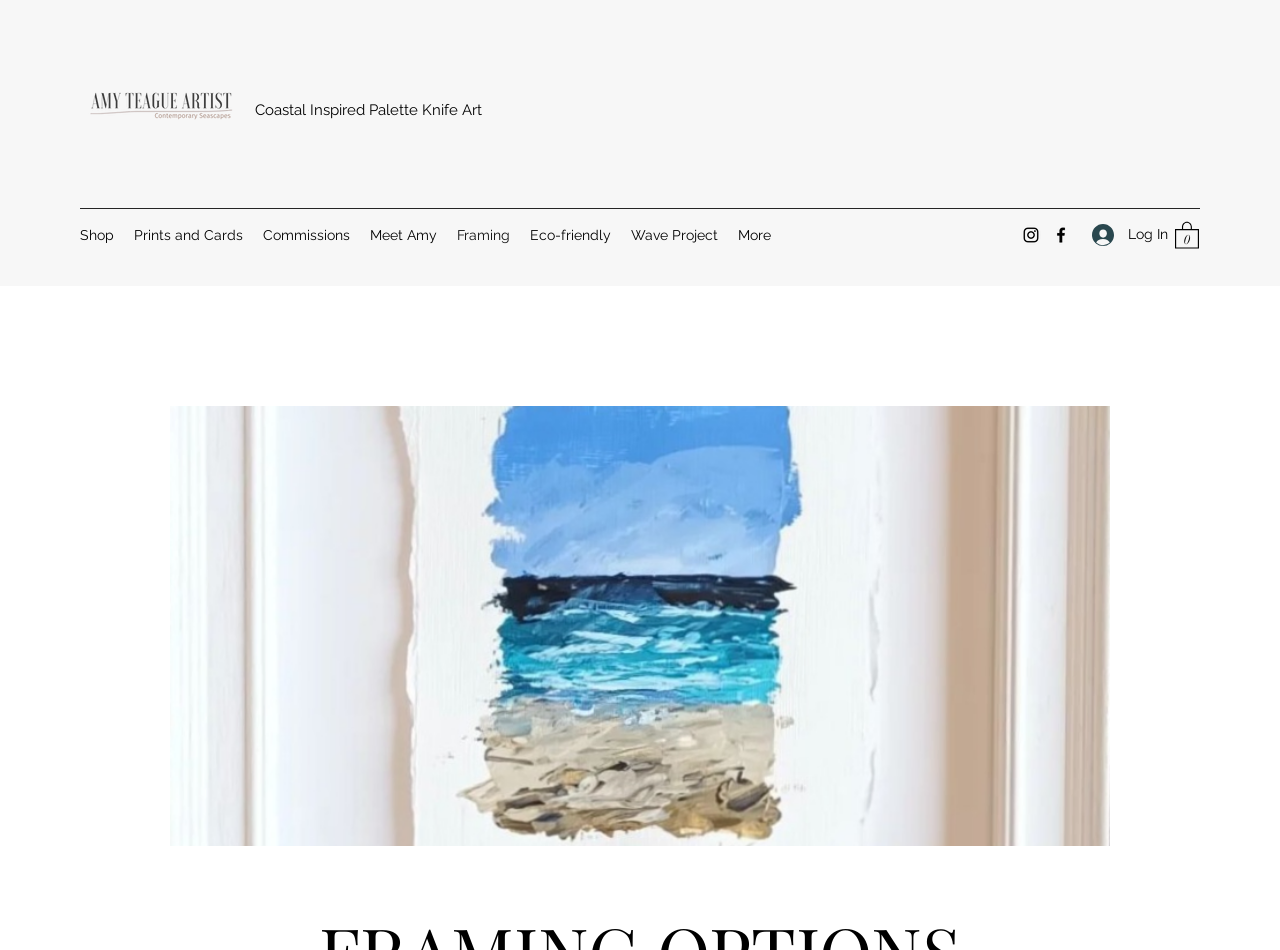What is the theme of the art?
Using the image as a reference, give an elaborate response to the question.

The theme of the art can be inferred from the text 'Coastal Inspired Palette Knife Art' which is located below the logo image.